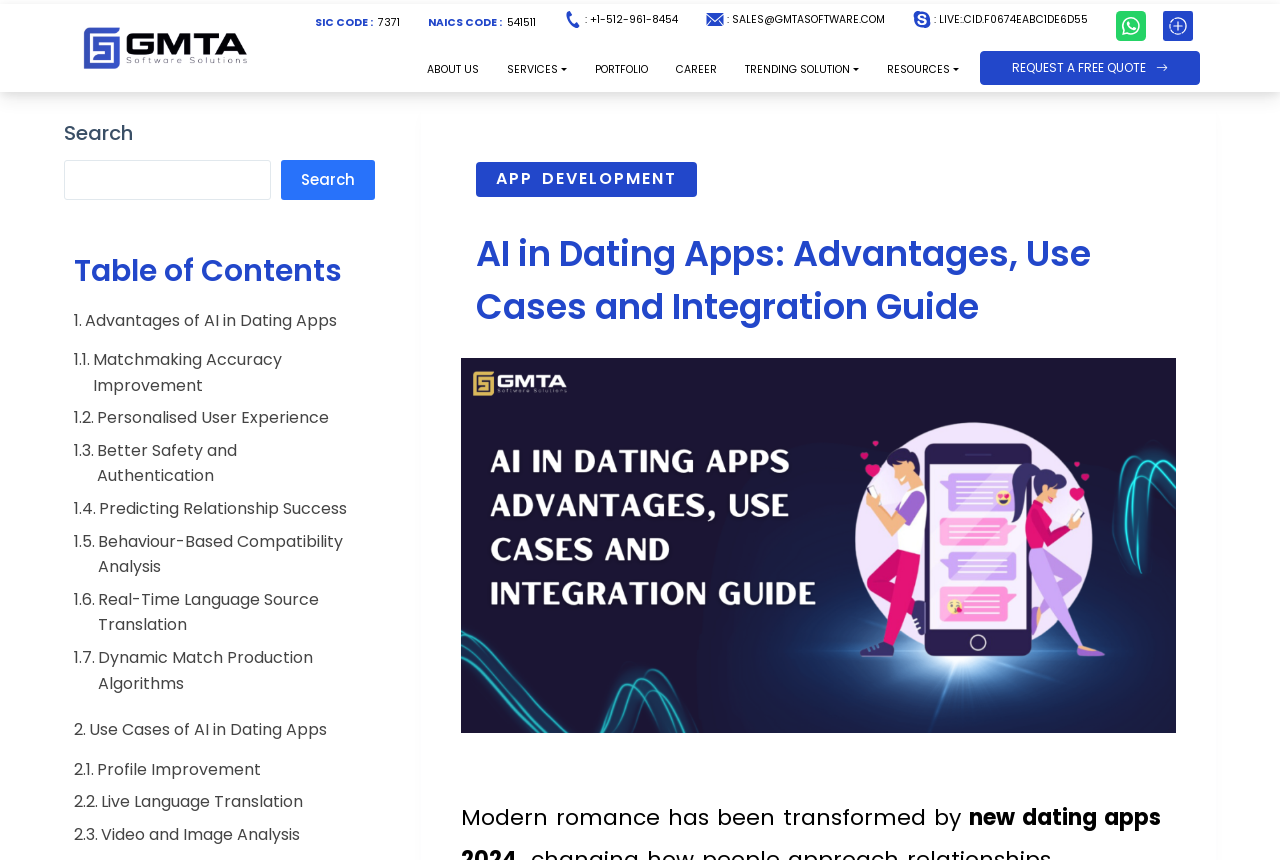Create a detailed narrative describing the layout and content of the webpage.

This webpage is about the benefits of AI in dating apps, with a focus on advantages, use cases, and integration guides. At the top left corner, there is a link to skip to the content. Below it, there is a header section with the company's logo, "GMTA", and several links to contact information, including phone number, email, and WhatsApp. 

To the right of the header section, there is a navigation menu with links to "ABOUT US", "SERVICES", "PORTFOLIO", "CAREER", "TRENDING SOLUTION", and "RESOURCES". Below the navigation menu, there is a prominent heading that reads "AI in Dating Apps: Advantages, Use Cases and Integration Guide".

On the left side of the page, there is a search bar with a search button. Below the search bar, there is a table of contents with links to various sections of the page, including "Advantages of AI in Dating Apps", "Matchmaking Accuracy Improvement", "Personalised User Experience", and several others.

The main content of the page starts with a brief introduction to modern romance being transformed by AI, followed by a large image related to AI in dating apps. The rest of the page is divided into sections, each discussing a specific advantage or use case of AI in dating apps, such as matchmaking accuracy improvement, personalised user experience, and better safety and authentication.